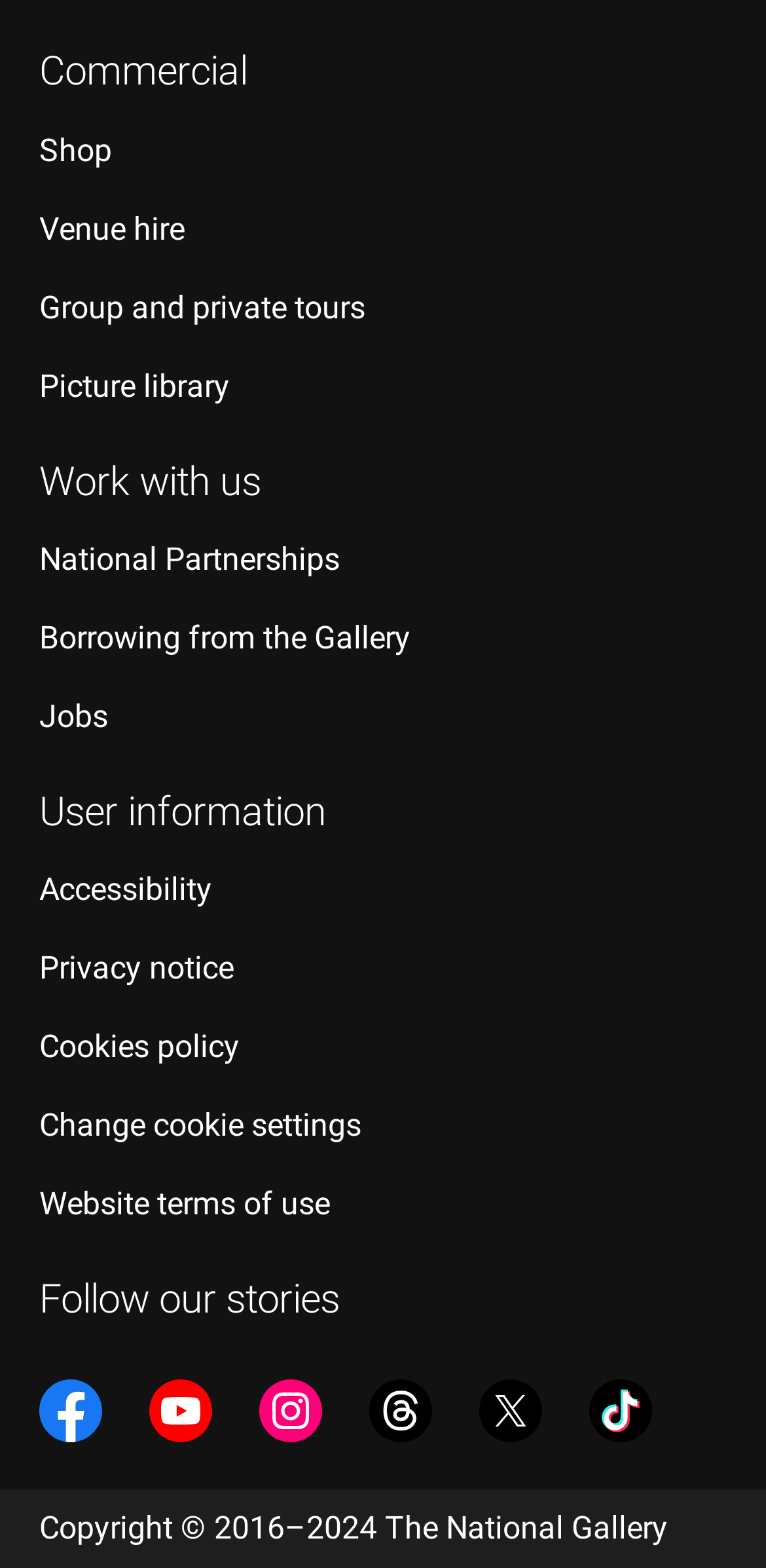How many links are there in the 'Work with us' section?
Answer the question using a single word or phrase, according to the image.

3